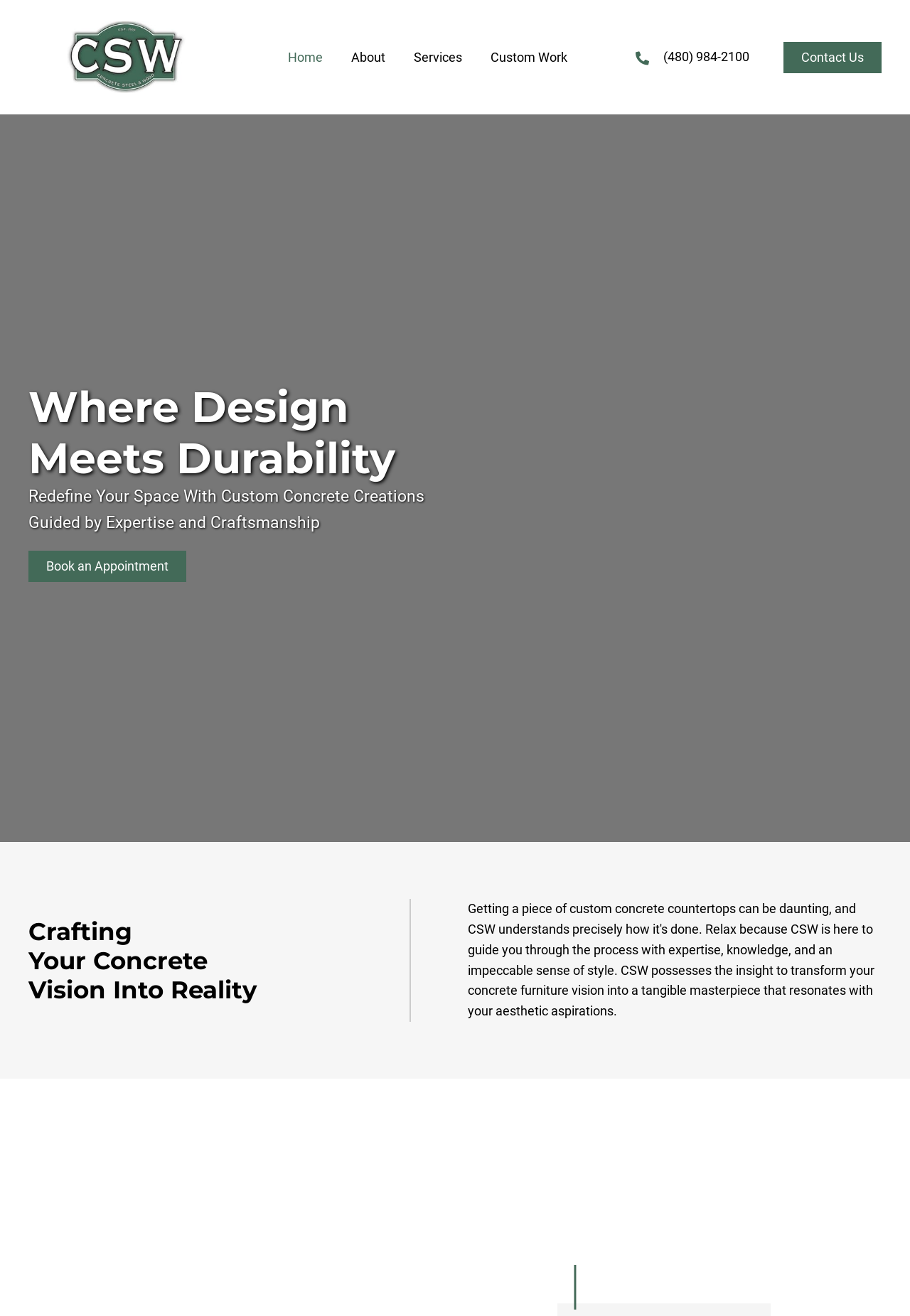Find the bounding box coordinates corresponding to the UI element with the description: "Custom Work". The coordinates should be formatted as [left, top, right, bottom], with values as floats between 0 and 1.

[0.538, 0.033, 0.625, 0.054]